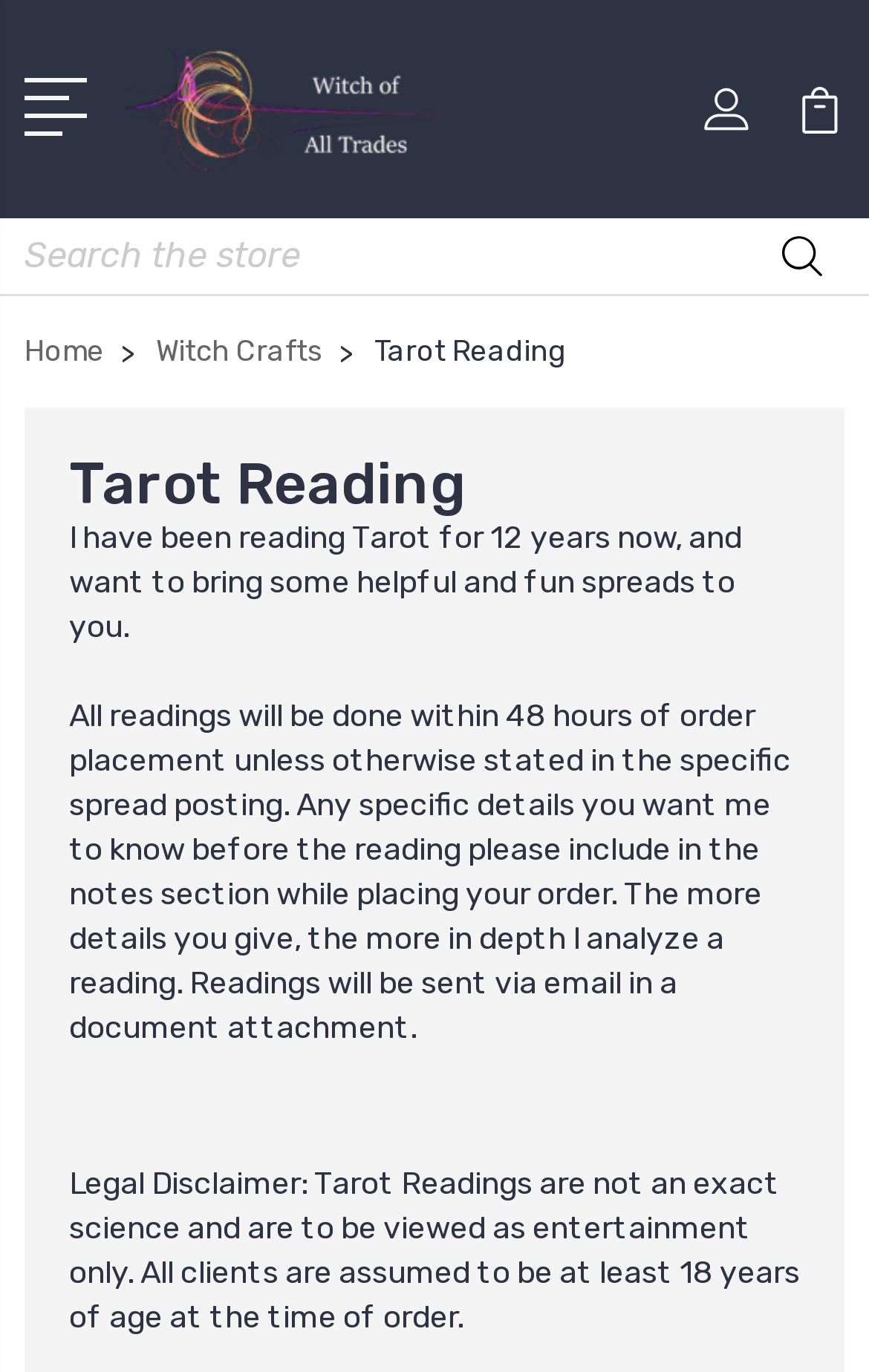What is the topic of the Tarot Reading?
Please give a well-detailed answer to the question.

I read the legal disclaimer which states that Tarot Readings are to be viewed as entertainment only, which implies that the topic of the Tarot Reading is entertainment.